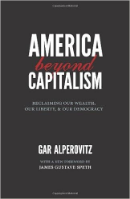Please provide a one-word or short phrase answer to the question:
Who is the co-author of the book?

James Gustave Speth